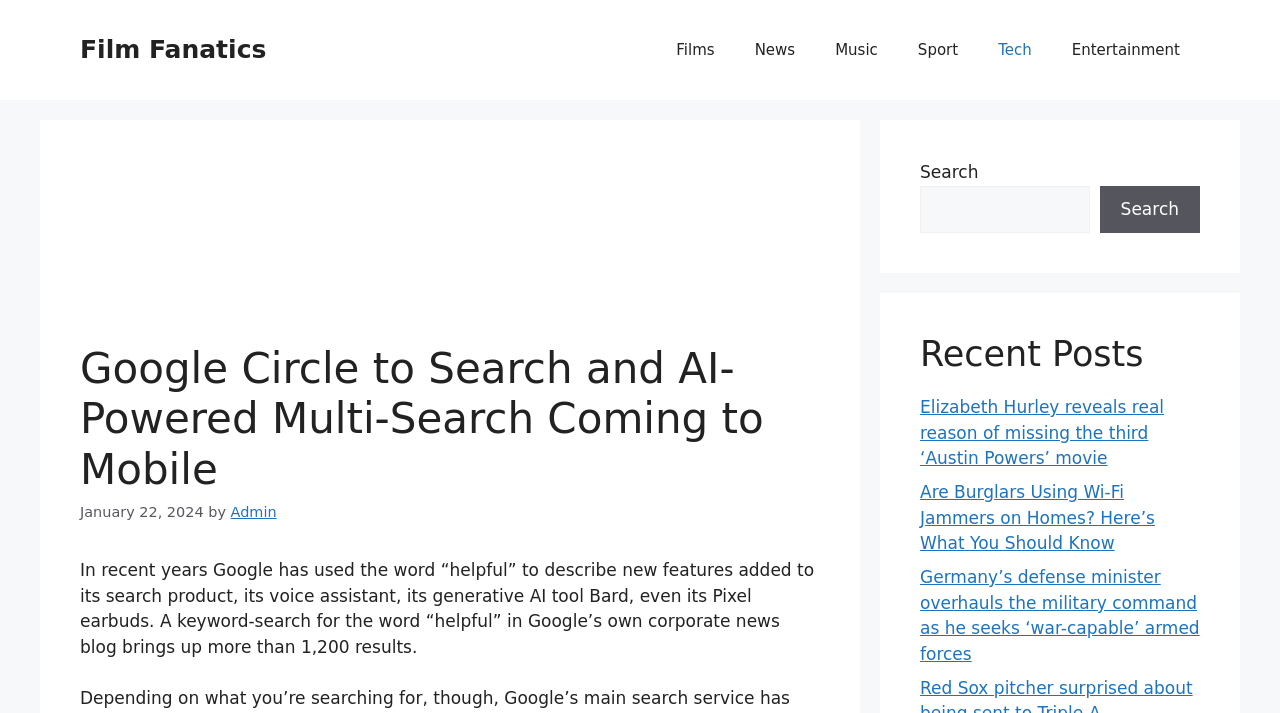Please find the bounding box coordinates of the element that needs to be clicked to perform the following instruction: "Check out the News page". The bounding box coordinates should be four float numbers between 0 and 1, represented as [left, top, right, bottom].

[0.574, 0.028, 0.637, 0.112]